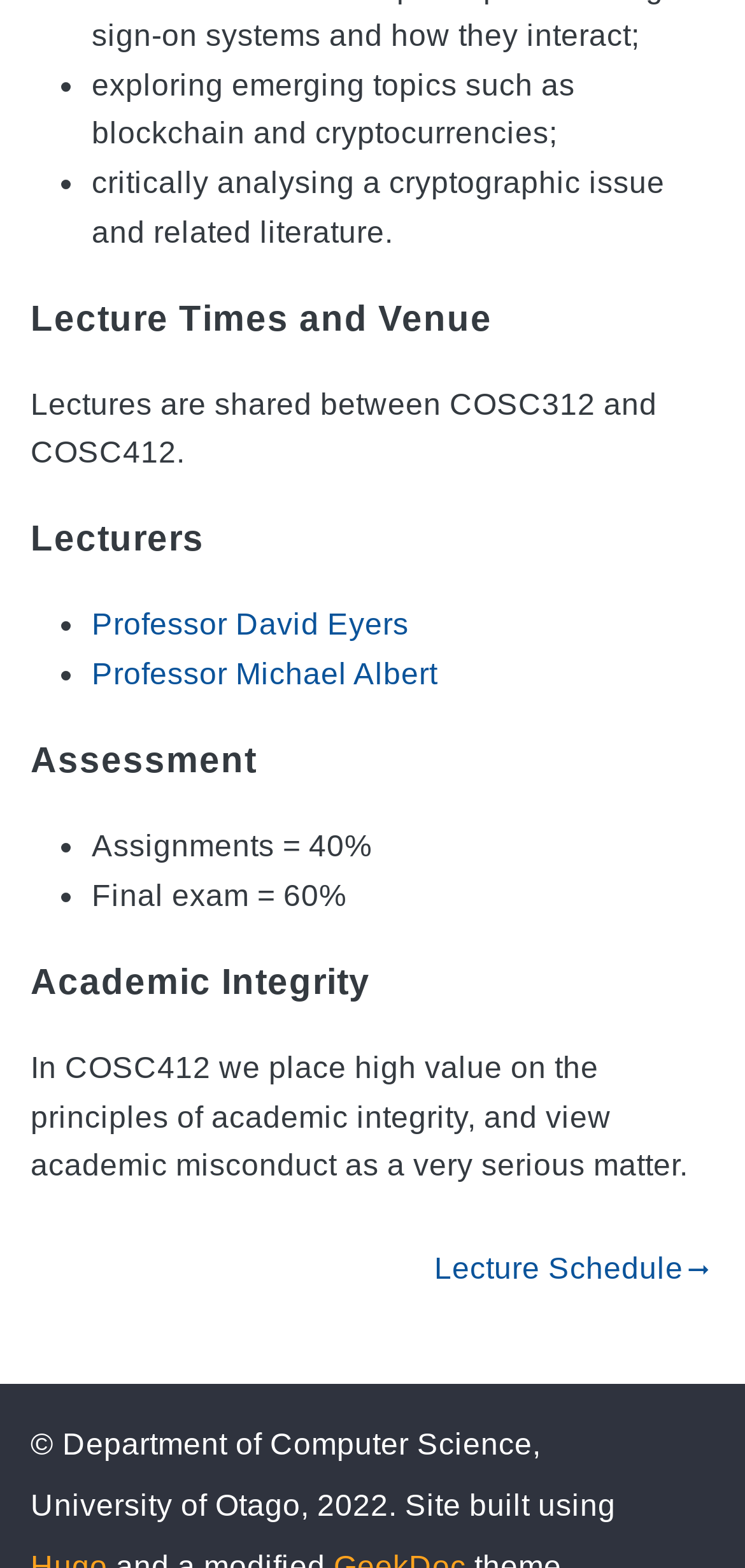What is the university's stance on academic integrity?
Use the screenshot to answer the question with a single word or phrase.

very serious